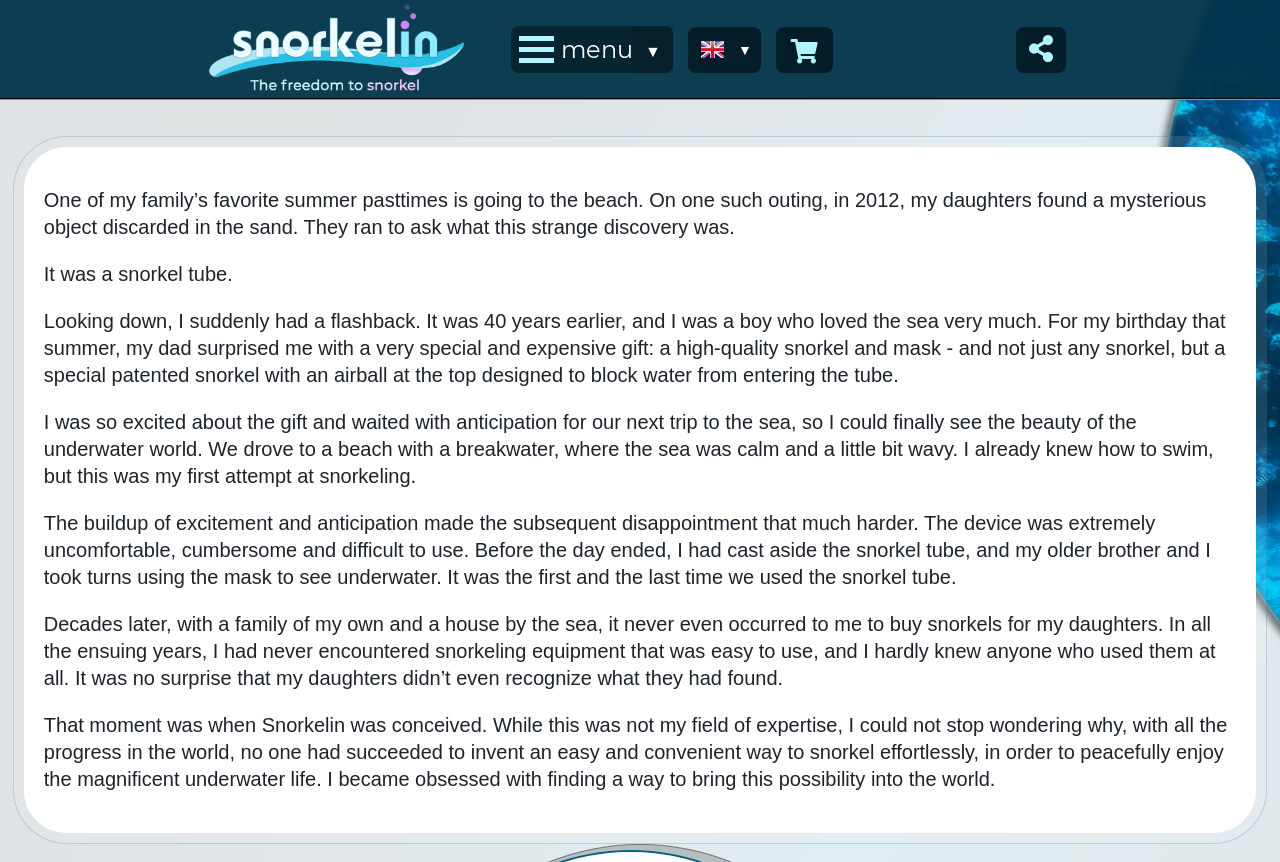What was special about the snorkel the author received as a gift?
From the screenshot, provide a brief answer in one word or phrase.

It had an airball at the top